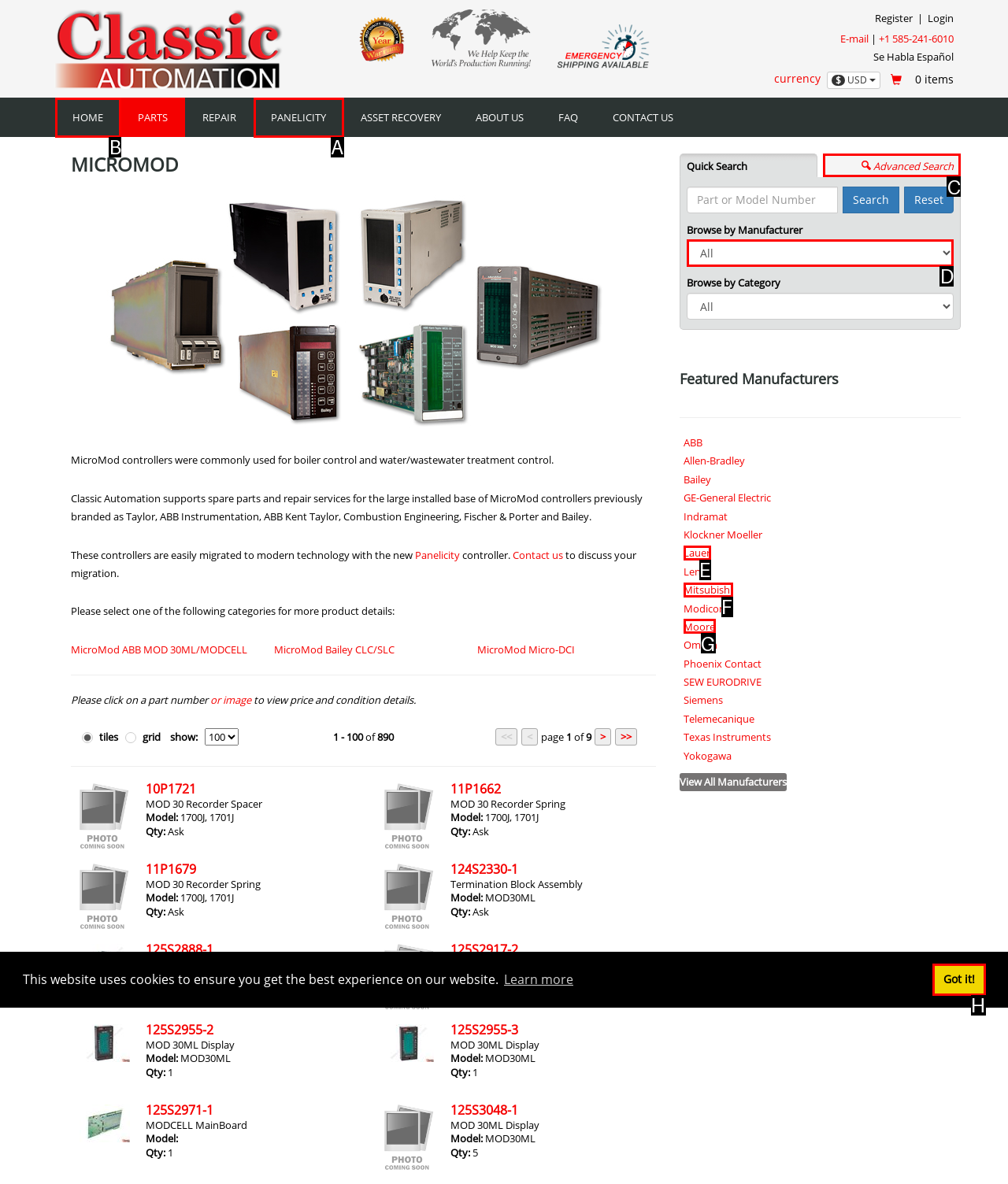Choose the letter of the option that needs to be clicked to perform the task: Click on the 'HOME' link. Answer with the letter.

B